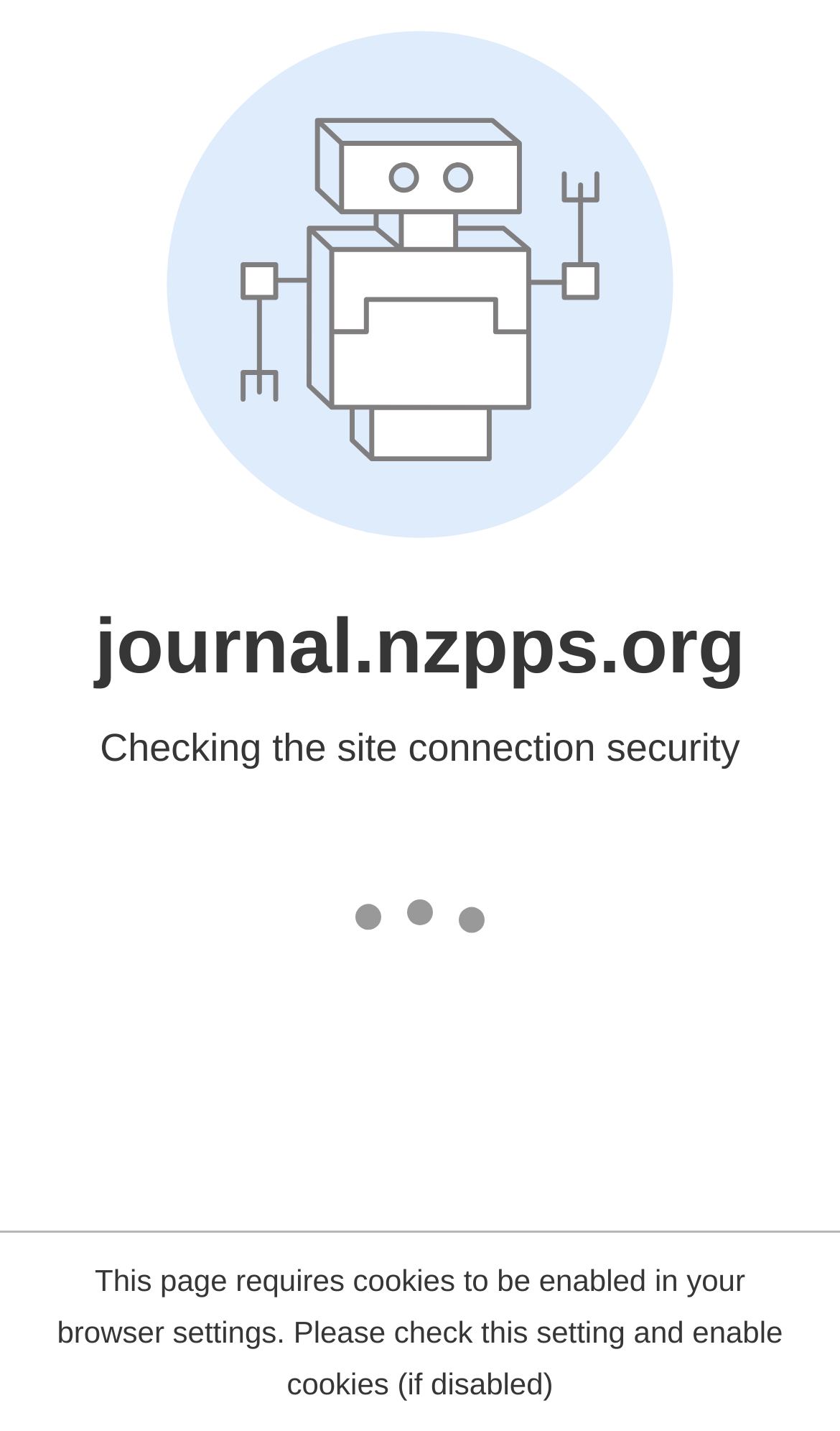Respond to the following question with a brief word or phrase:
What is the second link in the site navigation menu?

Search